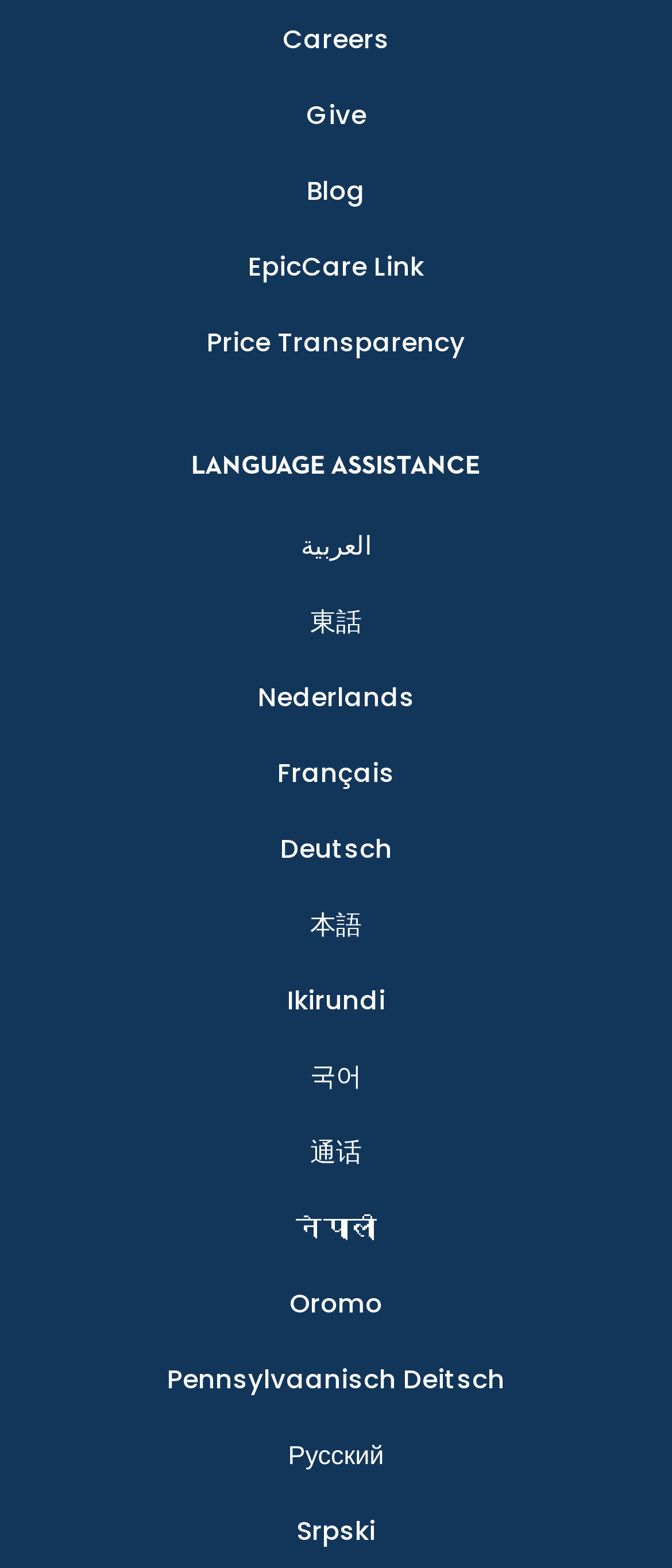Could you highlight the region that needs to be clicked to execute the instruction: "Check price transparency"?

[0.308, 0.203, 0.692, 0.234]